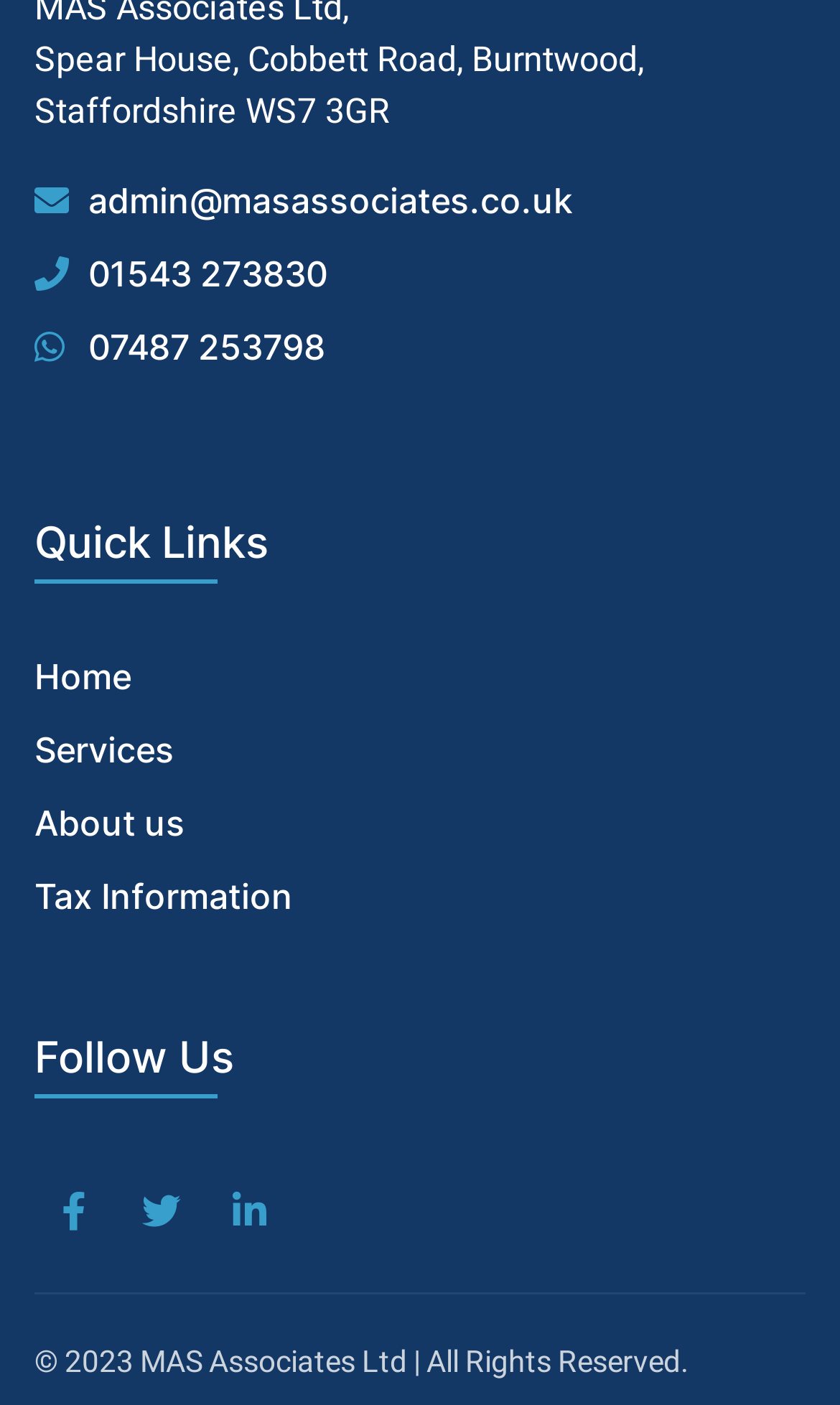Determine the bounding box coordinates of the region I should click to achieve the following instruction: "Get tax information". Ensure the bounding box coordinates are four float numbers between 0 and 1, i.e., [left, top, right, bottom].

[0.041, 0.623, 0.349, 0.652]